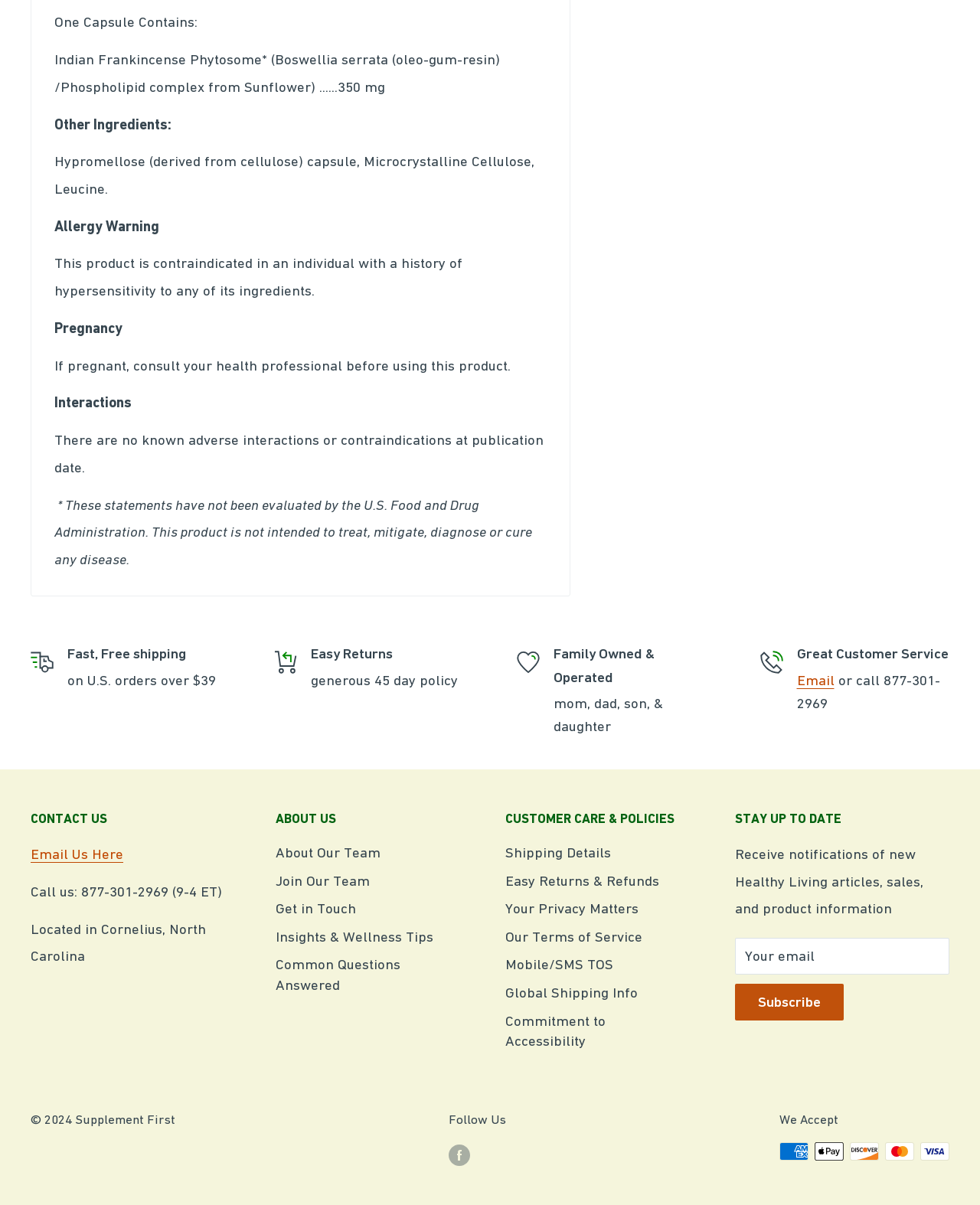How can I contact the company?
Answer briefly with a single word or phrase based on the image.

Email or call 877-301-2969